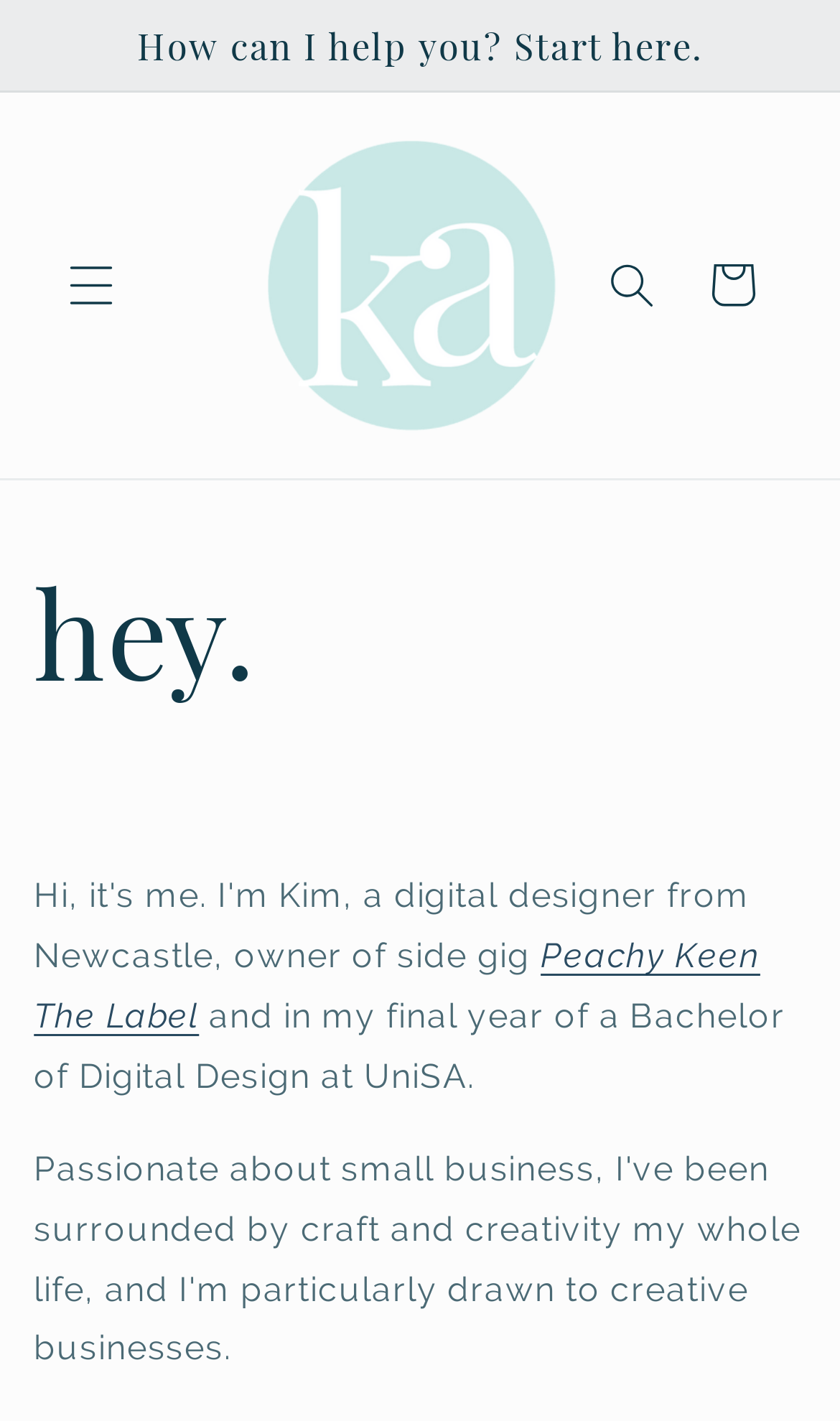What is the purpose of the button with the text 'Menu'?
Look at the image and answer with only one word or phrase.

To control the menu drawer